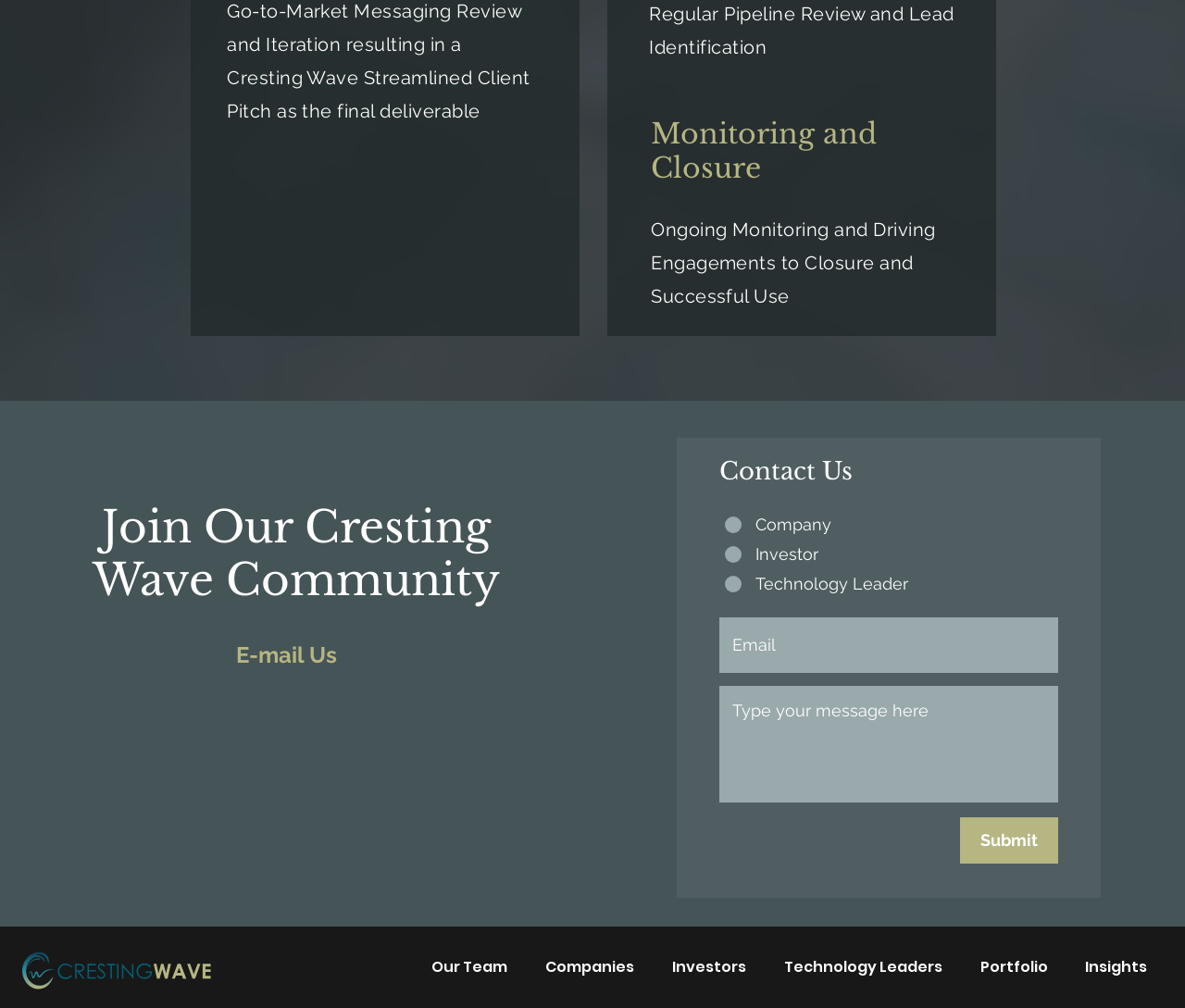What is the purpose of Ongoing Monitoring?
From the image, provide a succinct answer in one word or a short phrase.

Driving Engagements to Closure